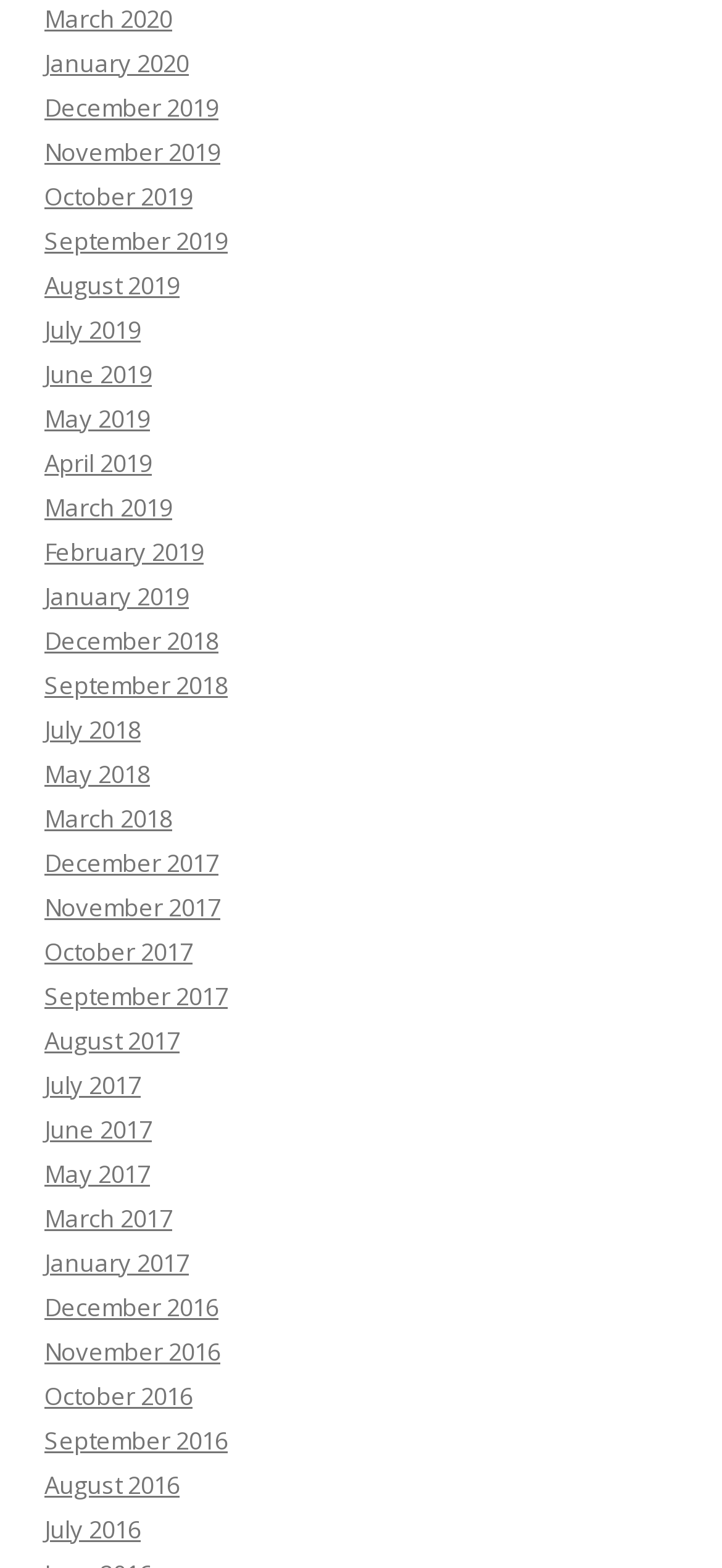Can you provide the bounding box coordinates for the element that should be clicked to implement the instruction: "View January 2019"?

[0.062, 0.37, 0.262, 0.391]